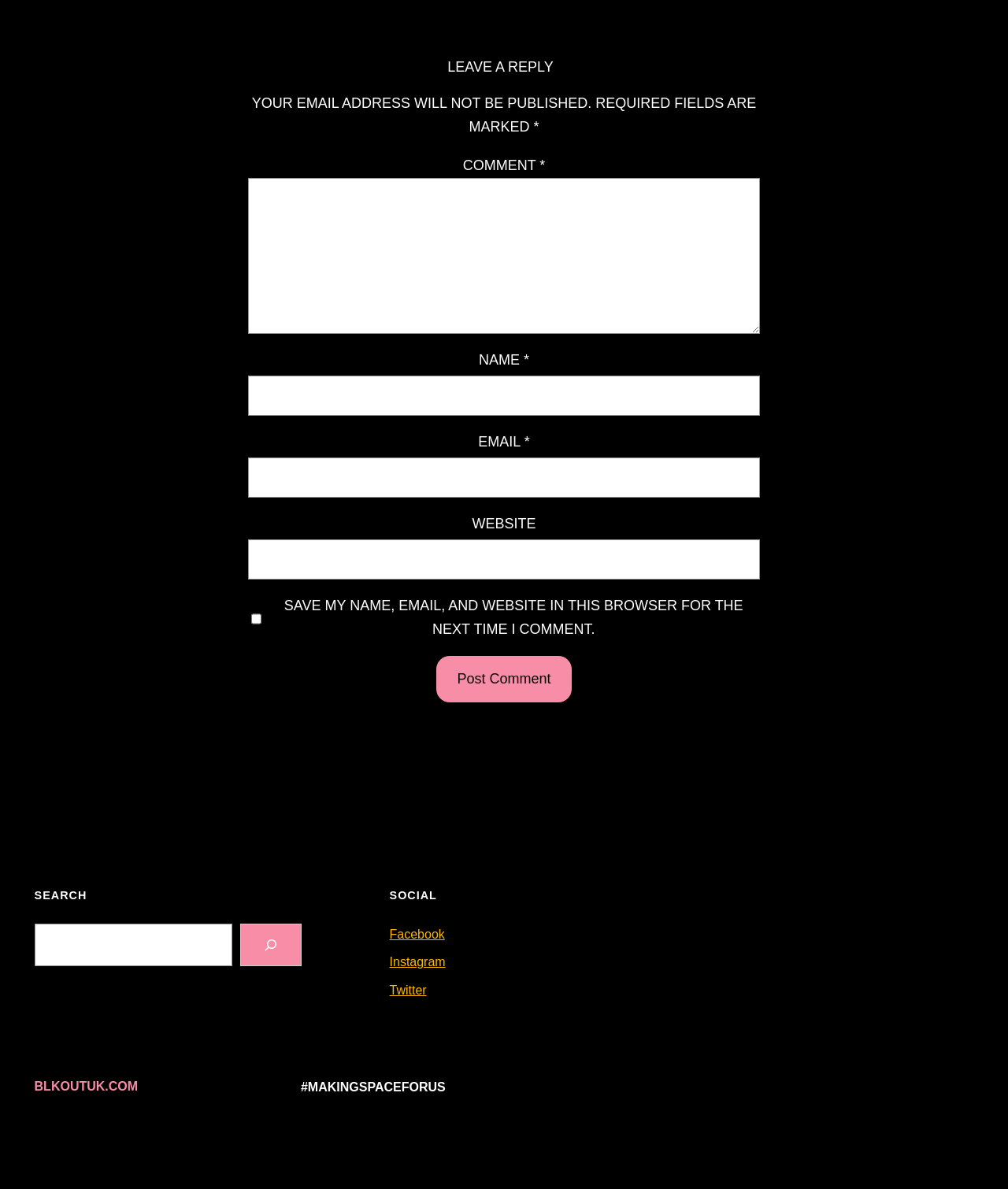Locate the bounding box coordinates of the region to be clicked to comply with the following instruction: "leave a comment". The coordinates must be four float numbers between 0 and 1, in the form [left, top, right, bottom].

[0.246, 0.048, 0.754, 0.065]